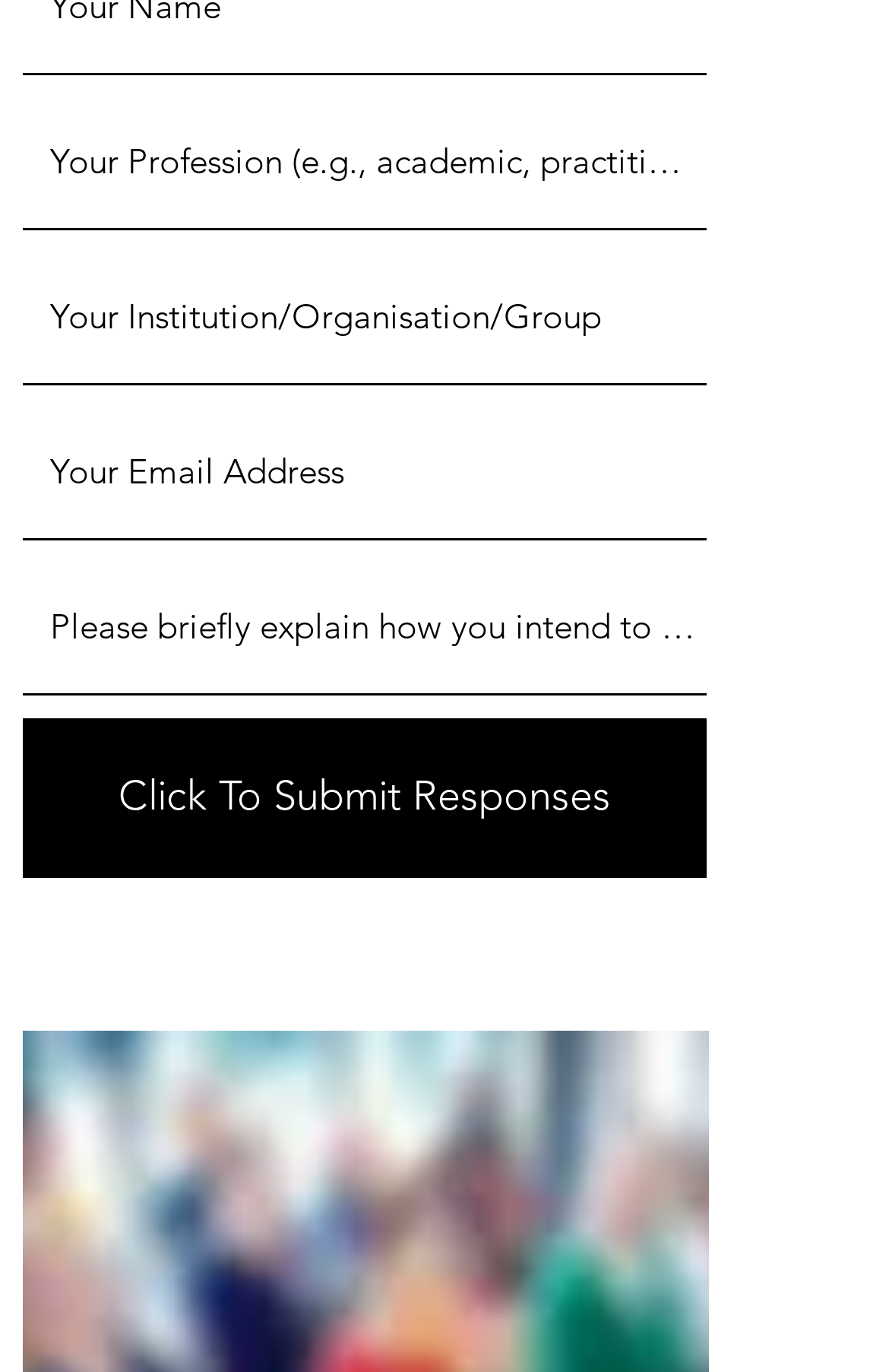Please determine the bounding box coordinates for the UI element described as: "name="form_fields[email]" placeholder="Email Address *"".

None